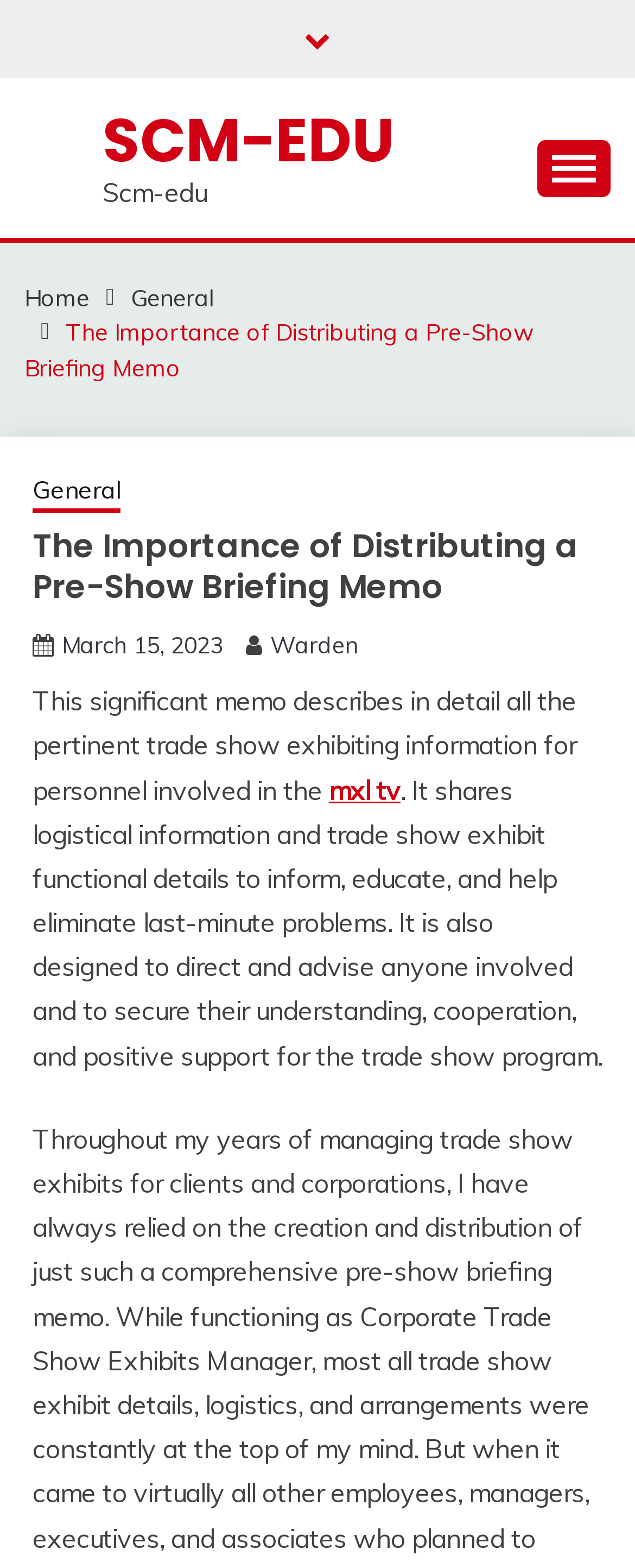Find the bounding box coordinates of the clickable area that will achieve the following instruction: "Expand the primary menu".

[0.846, 0.089, 0.962, 0.126]